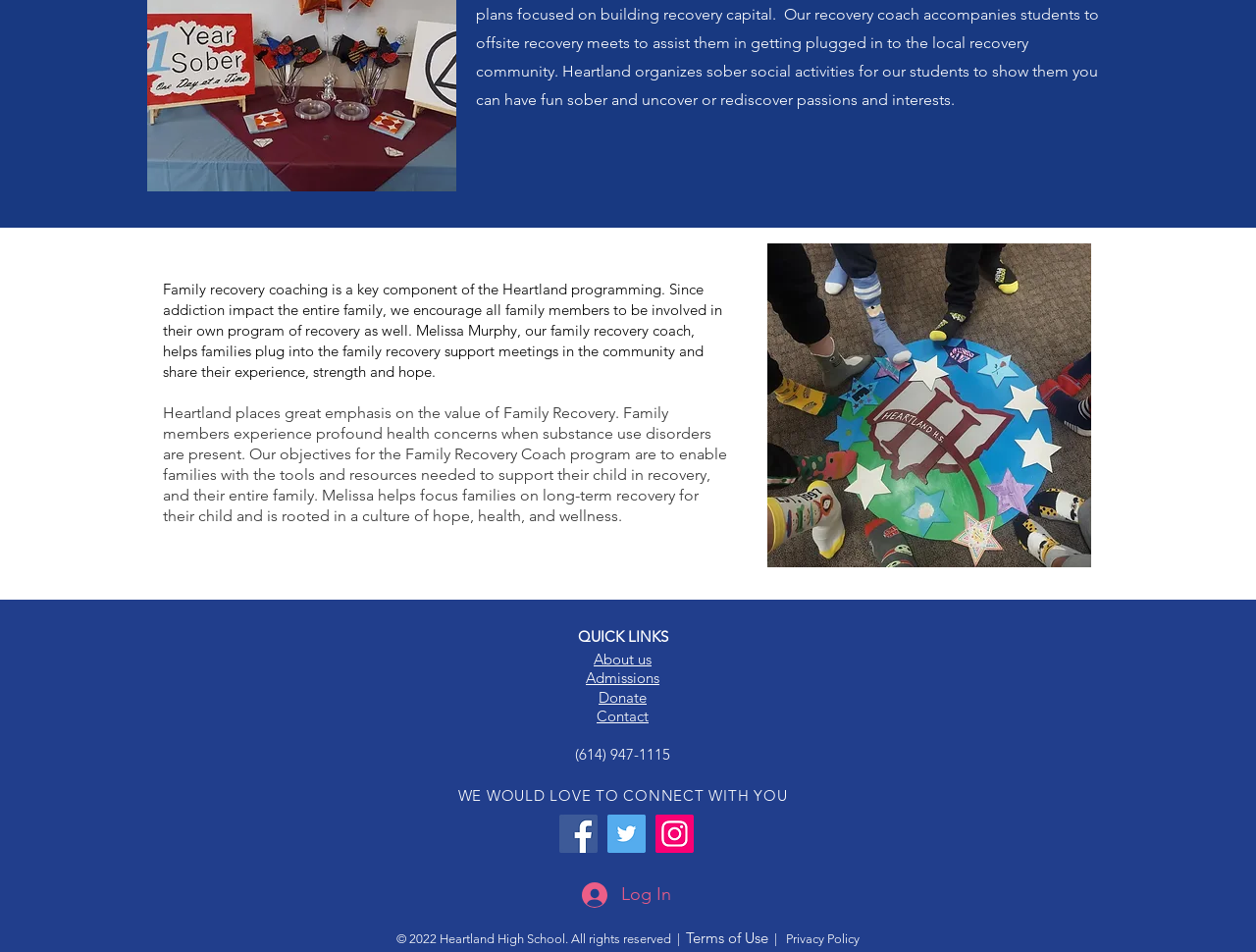Locate the UI element described as follows: "Admissions". Return the bounding box coordinates as four float numbers between 0 and 1 in the order [left, top, right, bottom].

[0.466, 0.702, 0.525, 0.722]